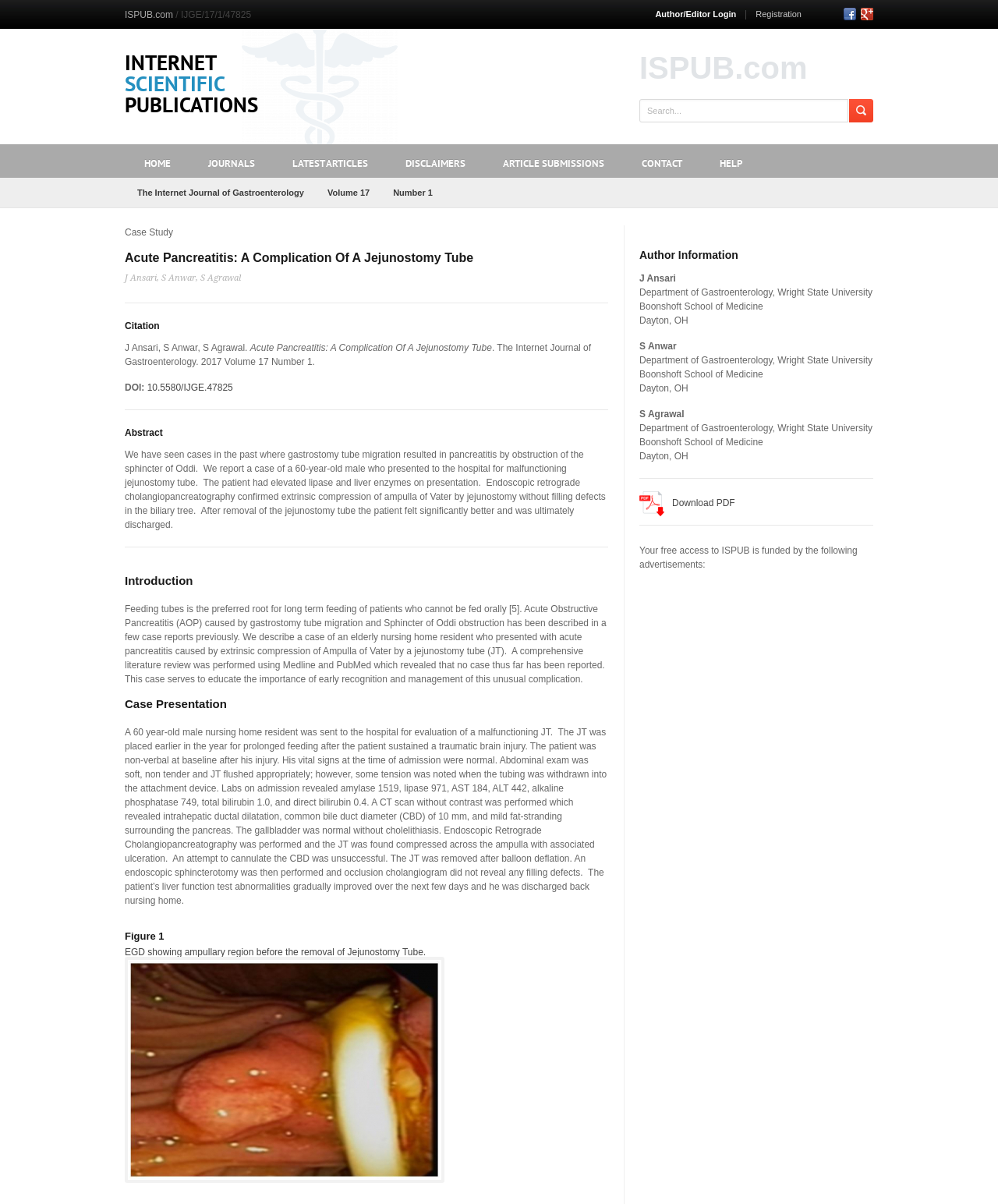Specify the bounding box coordinates of the element's area that should be clicked to execute the given instruction: "Download the article in PDF". The coordinates should be four float numbers between 0 and 1, i.e., [left, top, right, bottom].

[0.641, 0.408, 0.736, 0.429]